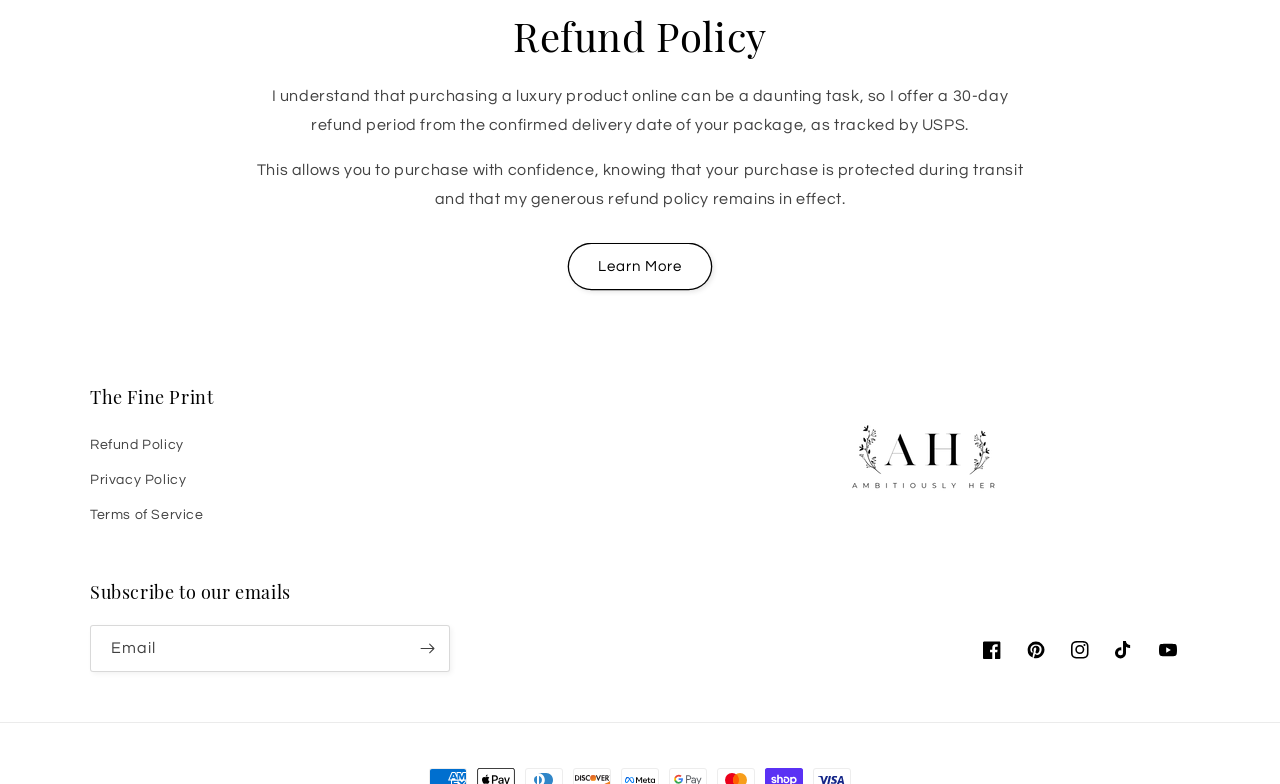Using the details in the image, give a detailed response to the question below:
How many social media links are present?

There are five social media links present at the bottom of the webpage, namely Facebook, Pinterest, Instagram, TikTok, and YouTube.